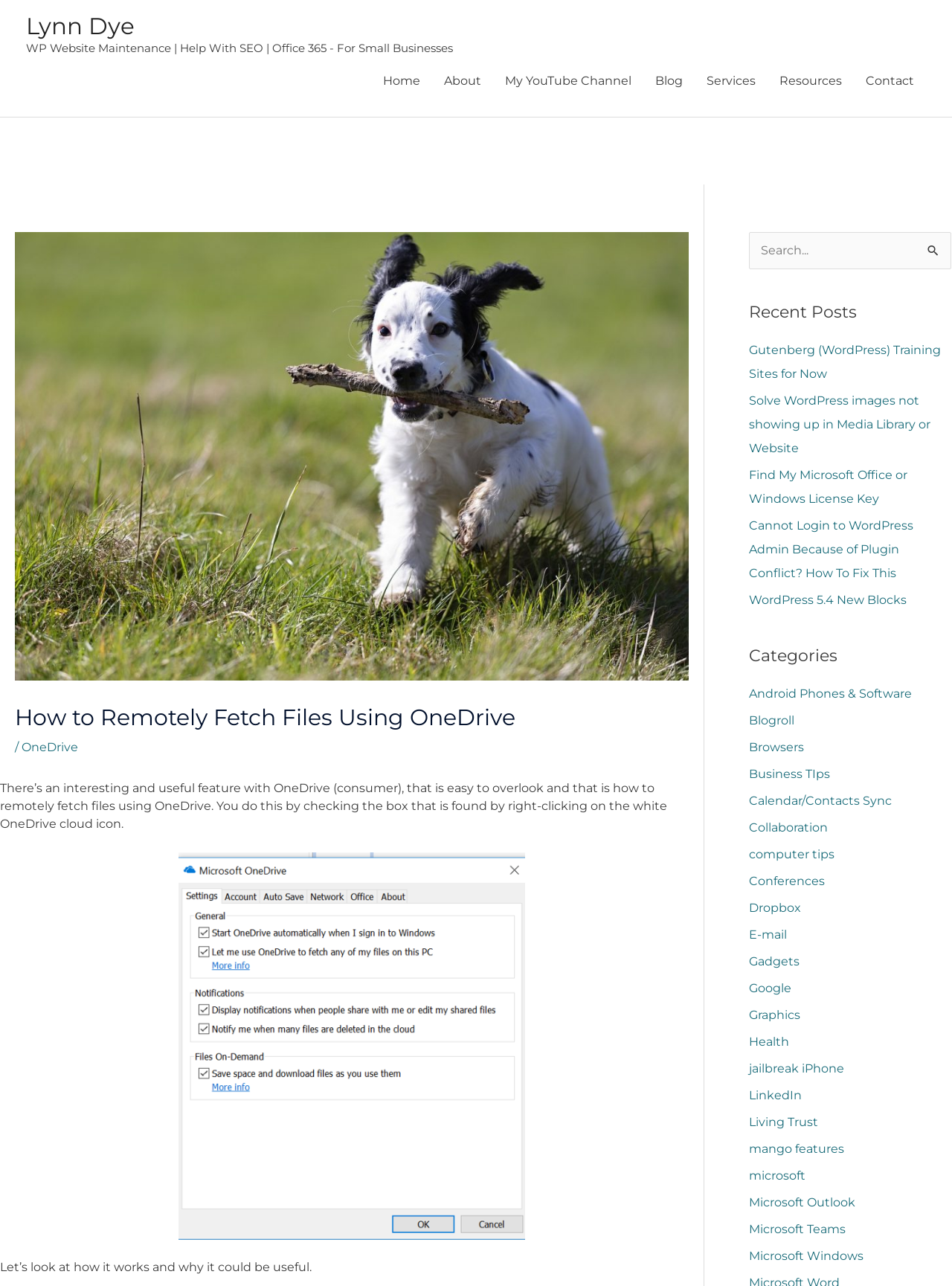Could you please study the image and provide a detailed answer to the question:
How many categories are listed on the webpage?

The webpage lists 26 categories, including 'Android Phones & Software', 'Blogroll', 'Browsers', and so on, under the 'Categories' section.